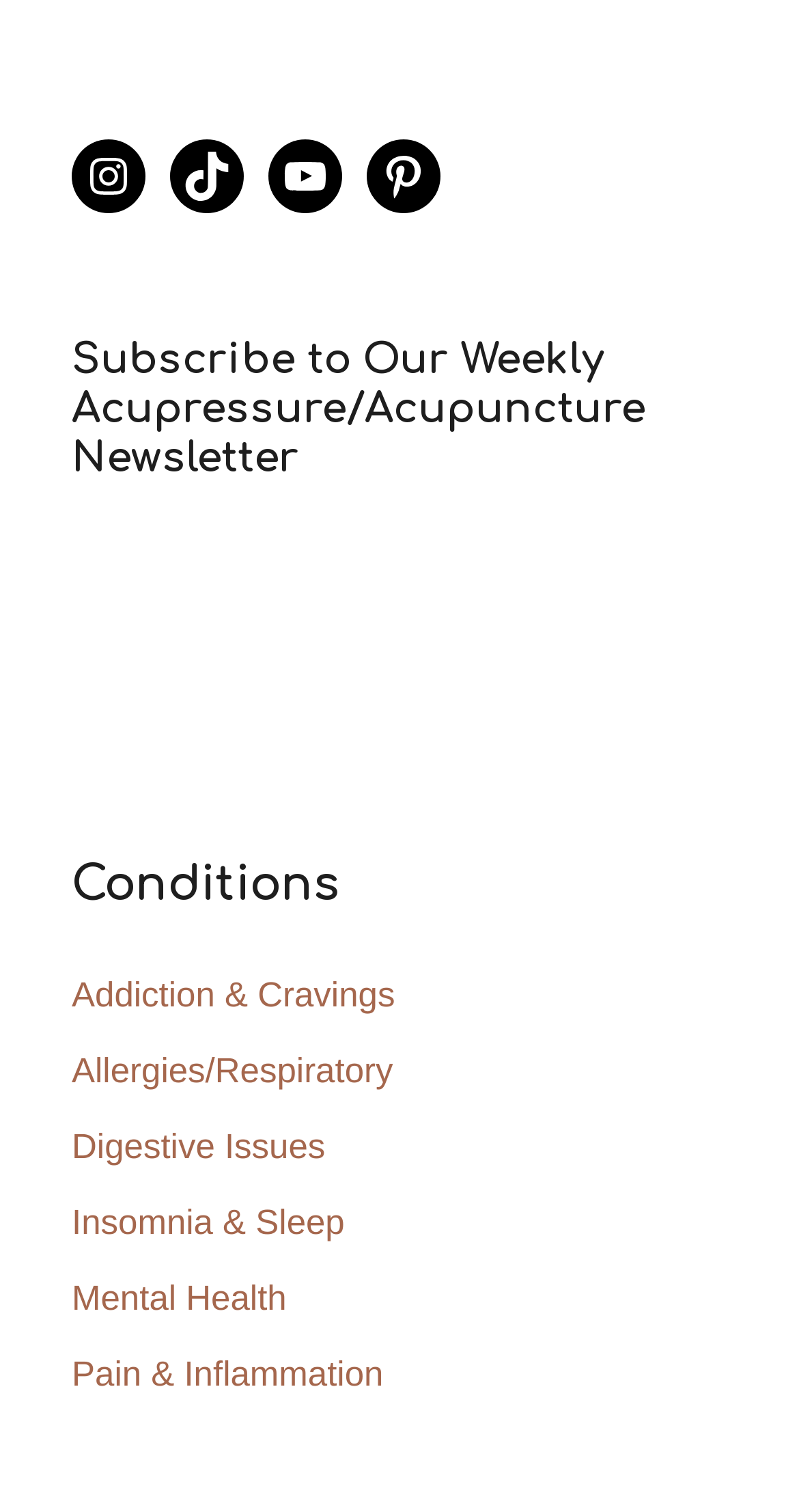What is the purpose of the iframe? Using the information from the screenshot, answer with a single word or phrase.

Newsletter subscription